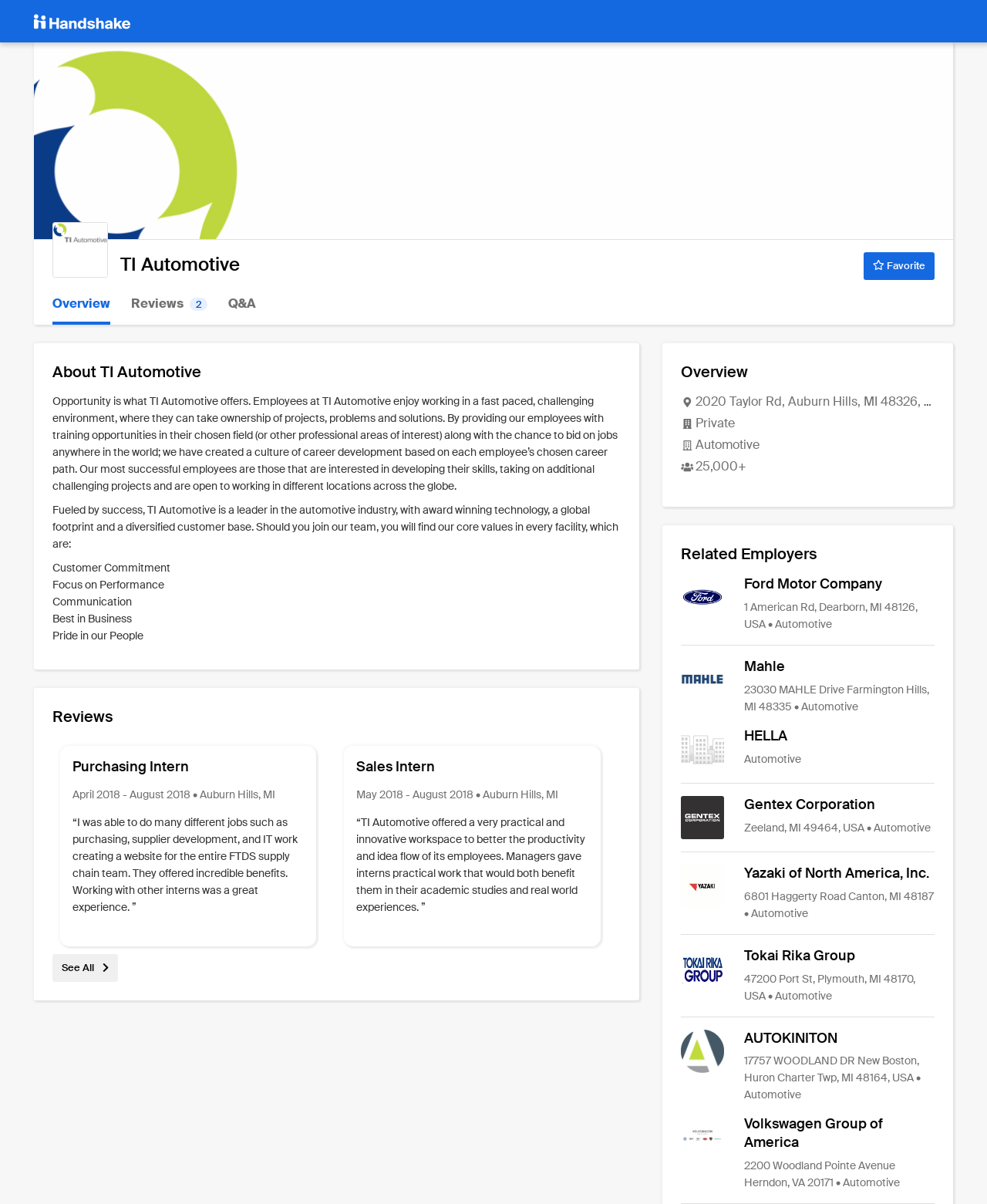Please identify the bounding box coordinates of the element on the webpage that should be clicked to follow this instruction: "Read the review of 'Purchasing Intern'". The bounding box coordinates should be given as four float numbers between 0 and 1, formatted as [left, top, right, bottom].

[0.073, 0.63, 0.308, 0.645]